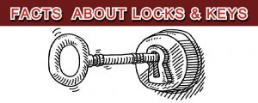What is the tone of the illustration?
Look at the screenshot and provide an in-depth answer.

The caption describes the illustration as conveying a sense of security and intrigue, implying that the tone of the illustration is meant to be informative and attention-grabbing, encouraging readers to learn more about the topic.